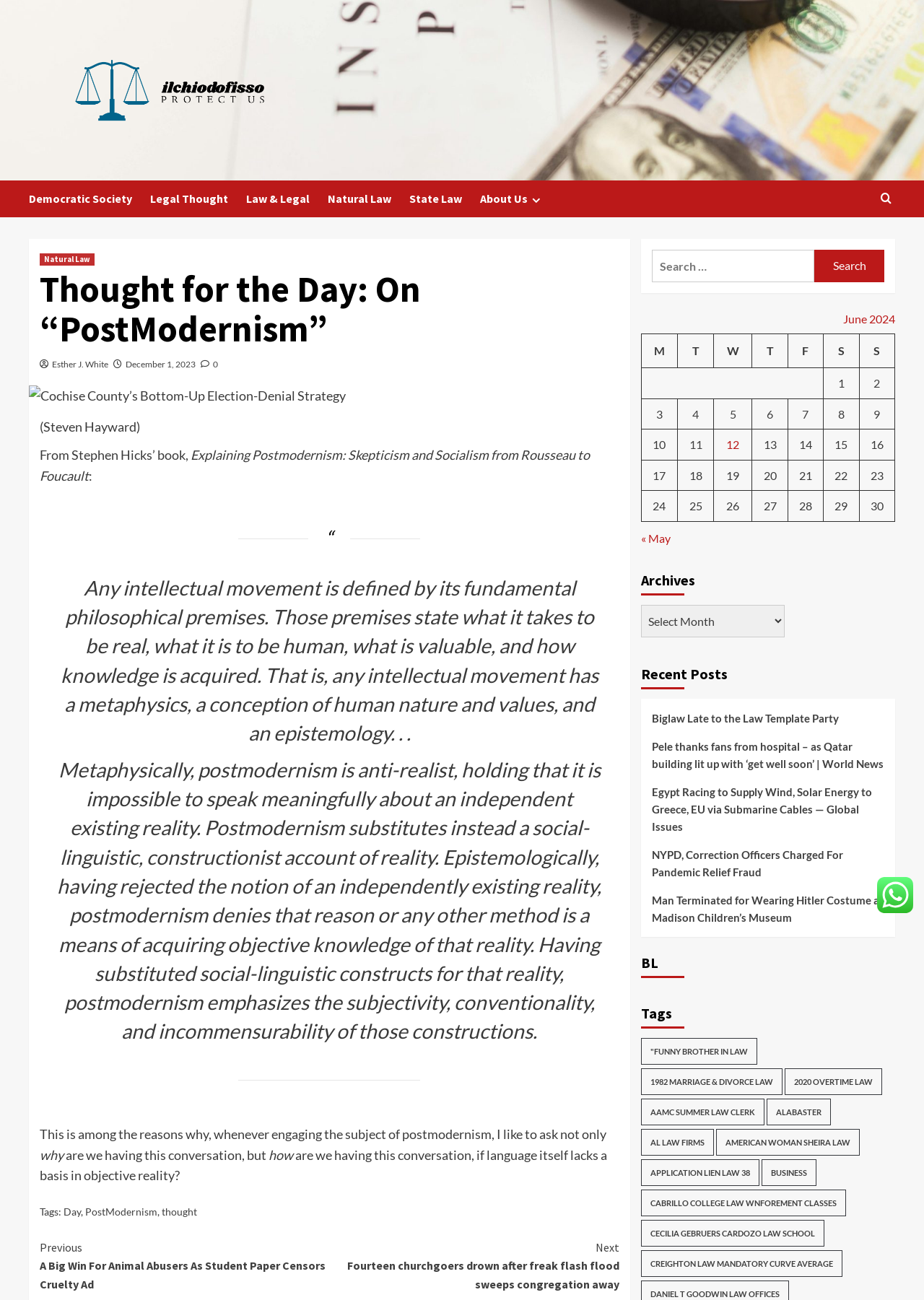Determine the bounding box coordinates of the section I need to click to execute the following instruction: "Click on the 'About Us' link". Provide the coordinates as four float numbers between 0 and 1, i.e., [left, top, right, bottom].

[0.52, 0.139, 0.609, 0.167]